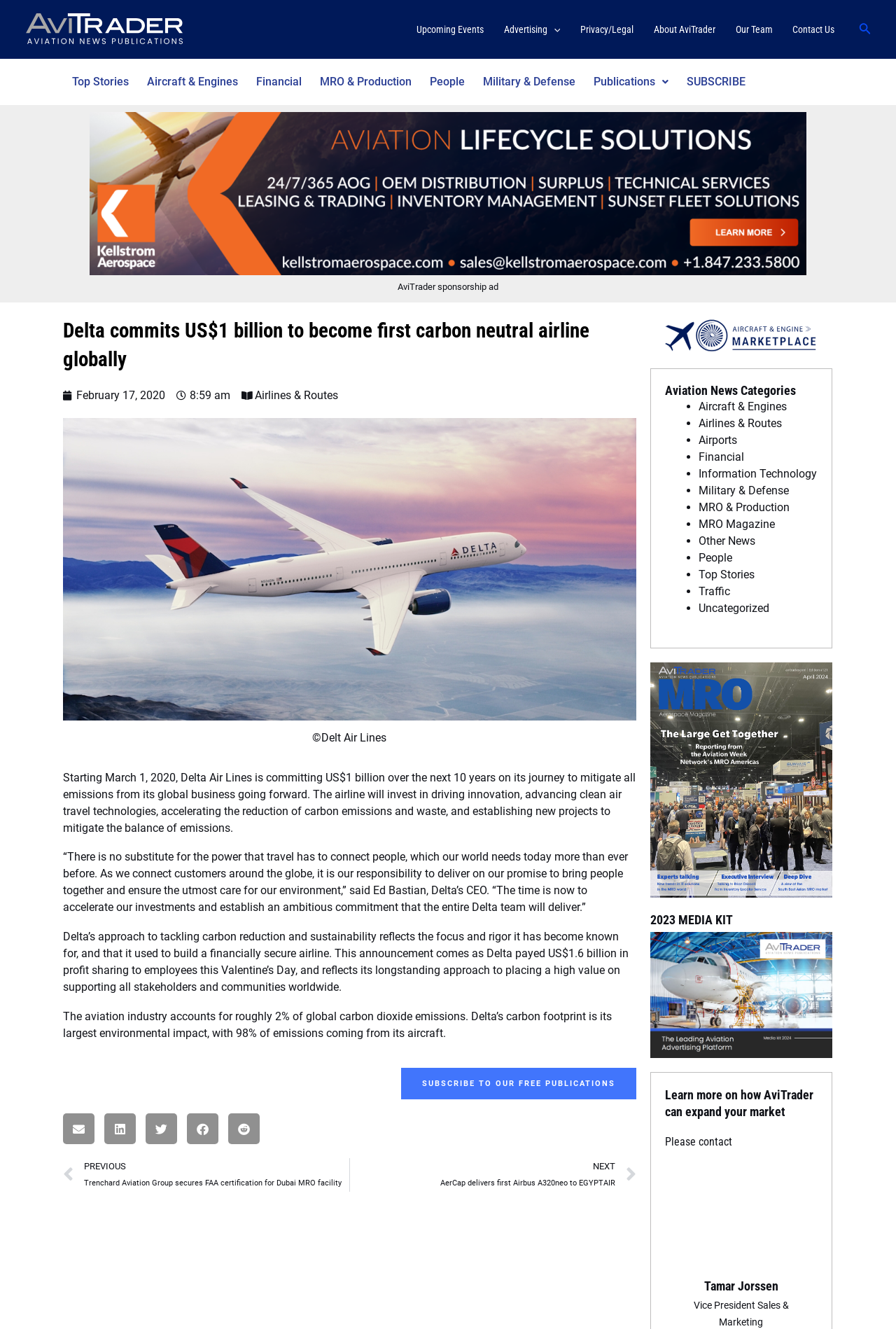Identify and provide the text content of the webpage's primary headline.

Delta commits US$1 billion to become first carbon neutral airline globally